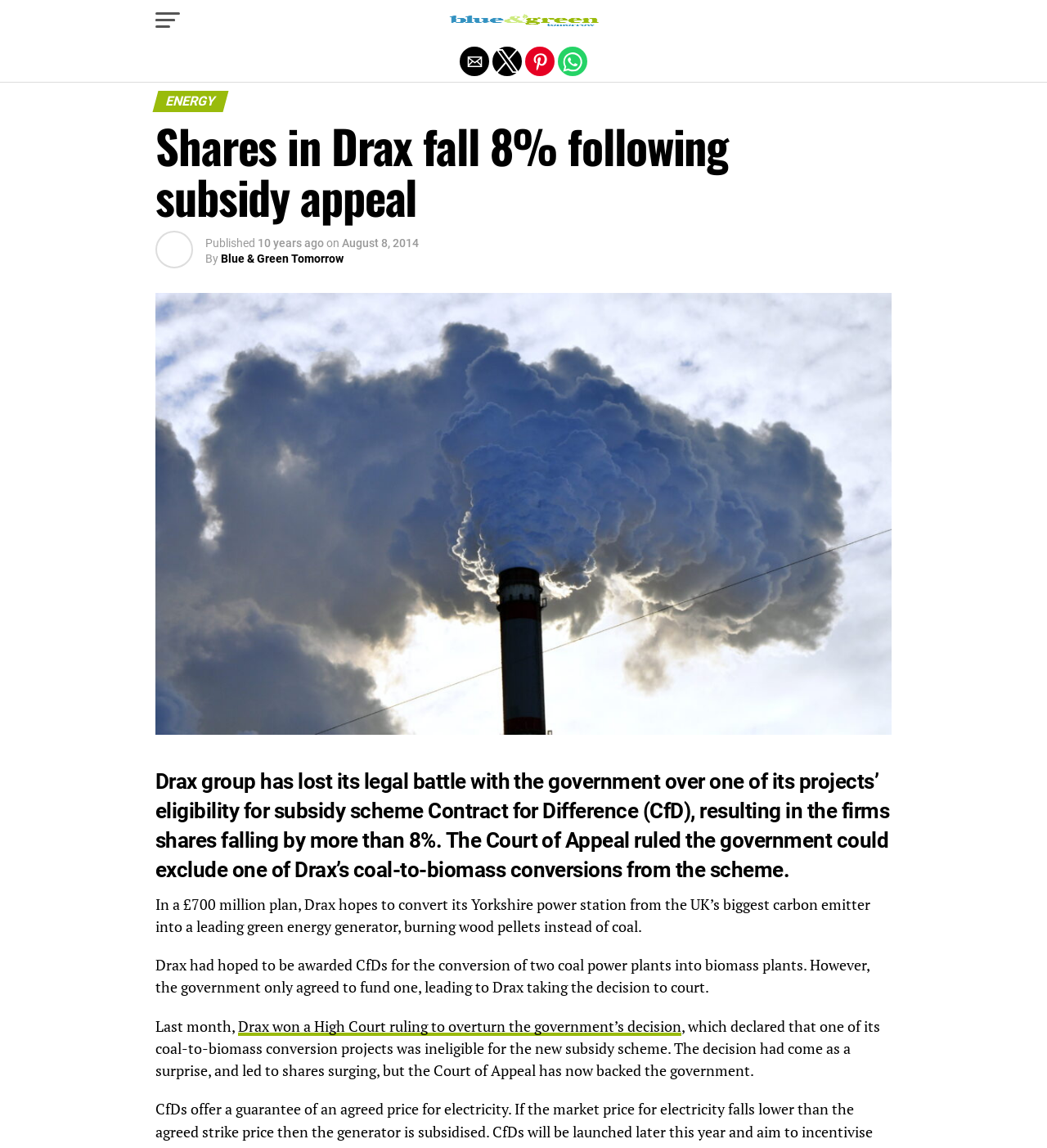What is the purpose of Drax's £700 million plan?
Look at the image and construct a detailed response to the question.

The answer can be found in the article's text. According to the text, Drax hopes to convert its Yorkshire power station from the UK's biggest carbon emitter into a leading green energy generator, burning wood pellets instead of coal, as part of its £700 million plan.